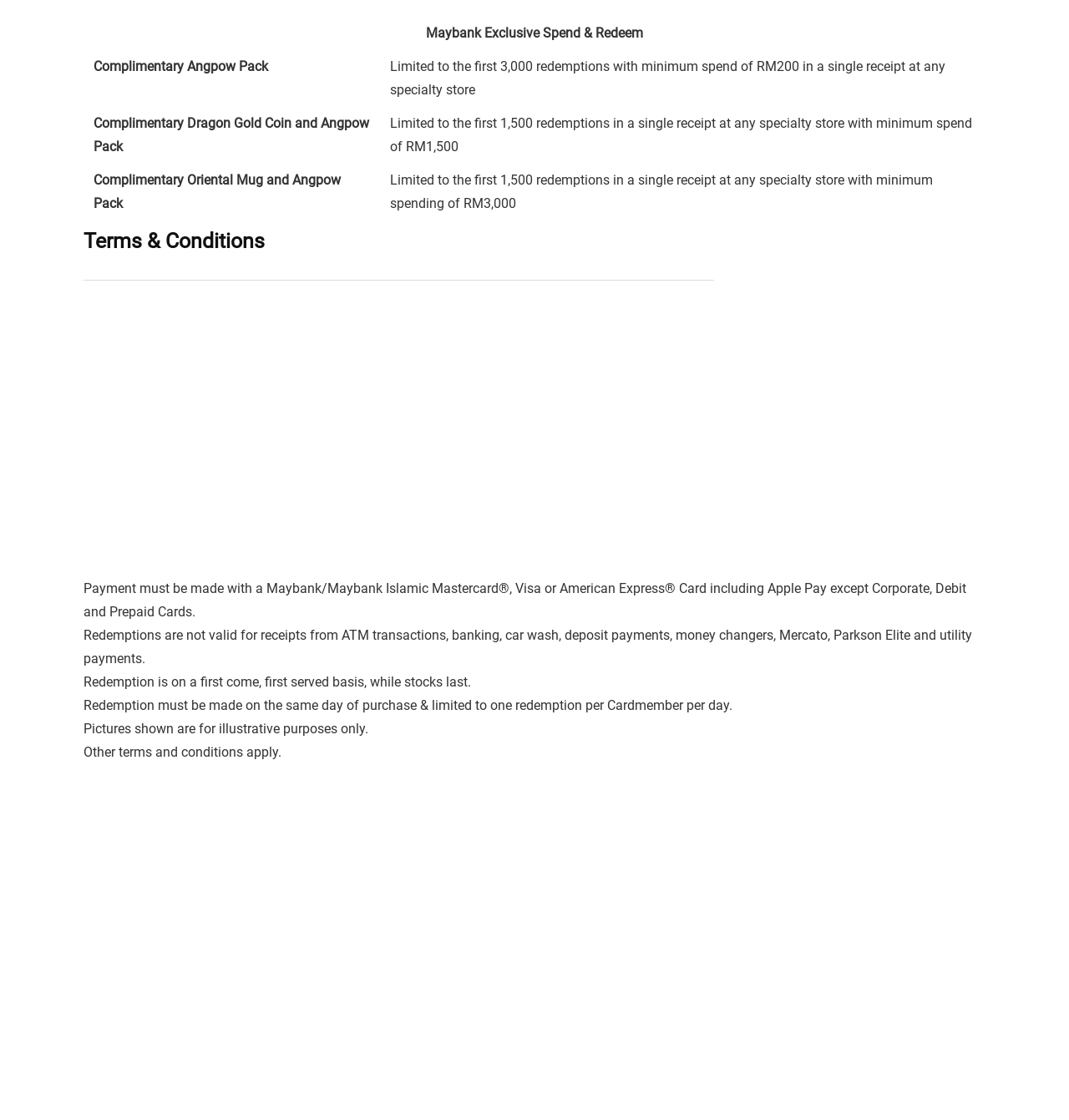What type of promotions are available on this website?
Using the visual information from the image, give a one-word or short-phrase answer.

Father's Day promotions